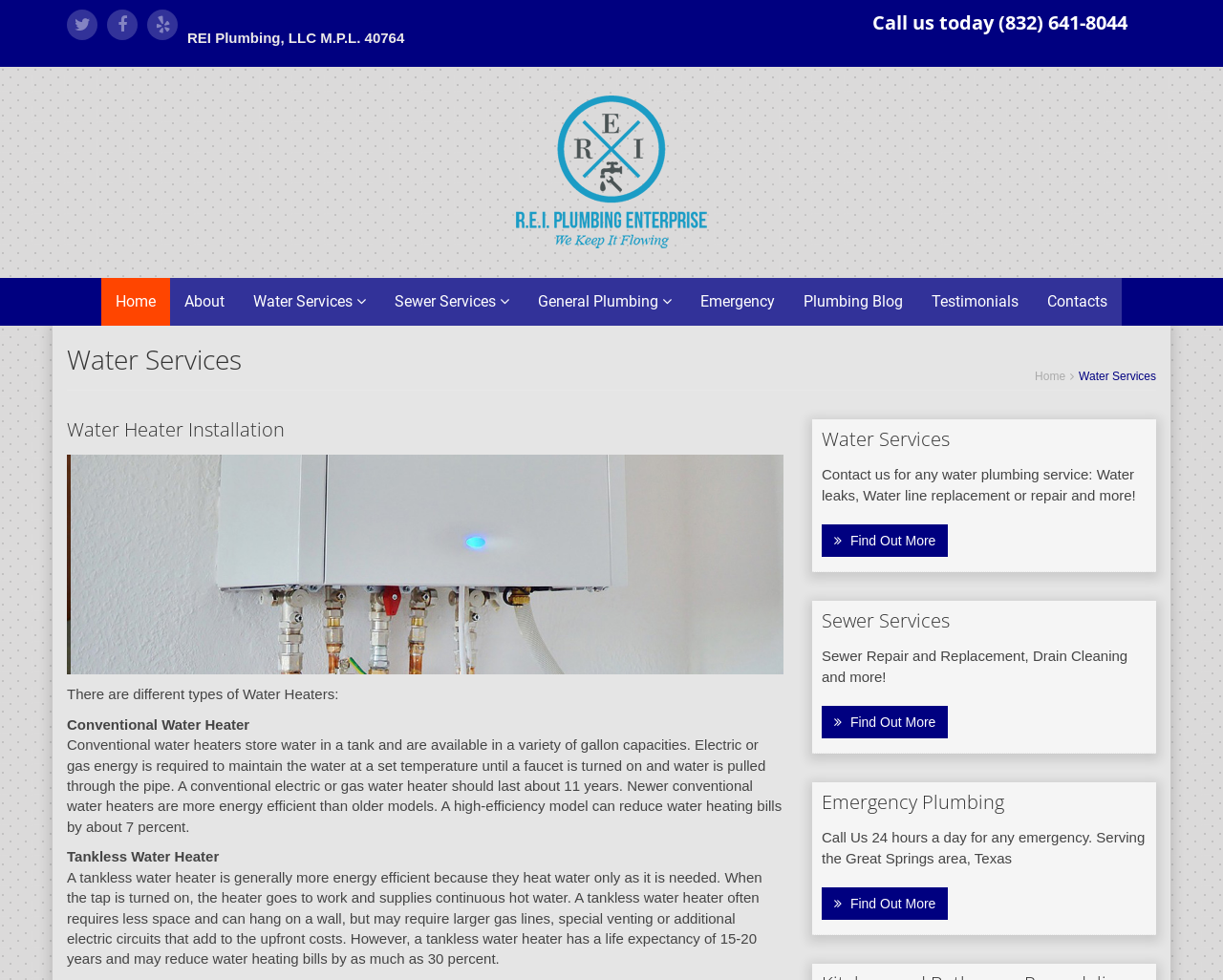Determine the coordinates of the bounding box that should be clicked to complete the instruction: "Call the phone number". The coordinates should be represented by four float numbers between 0 and 1: [left, top, right, bottom].

[0.816, 0.01, 0.922, 0.036]